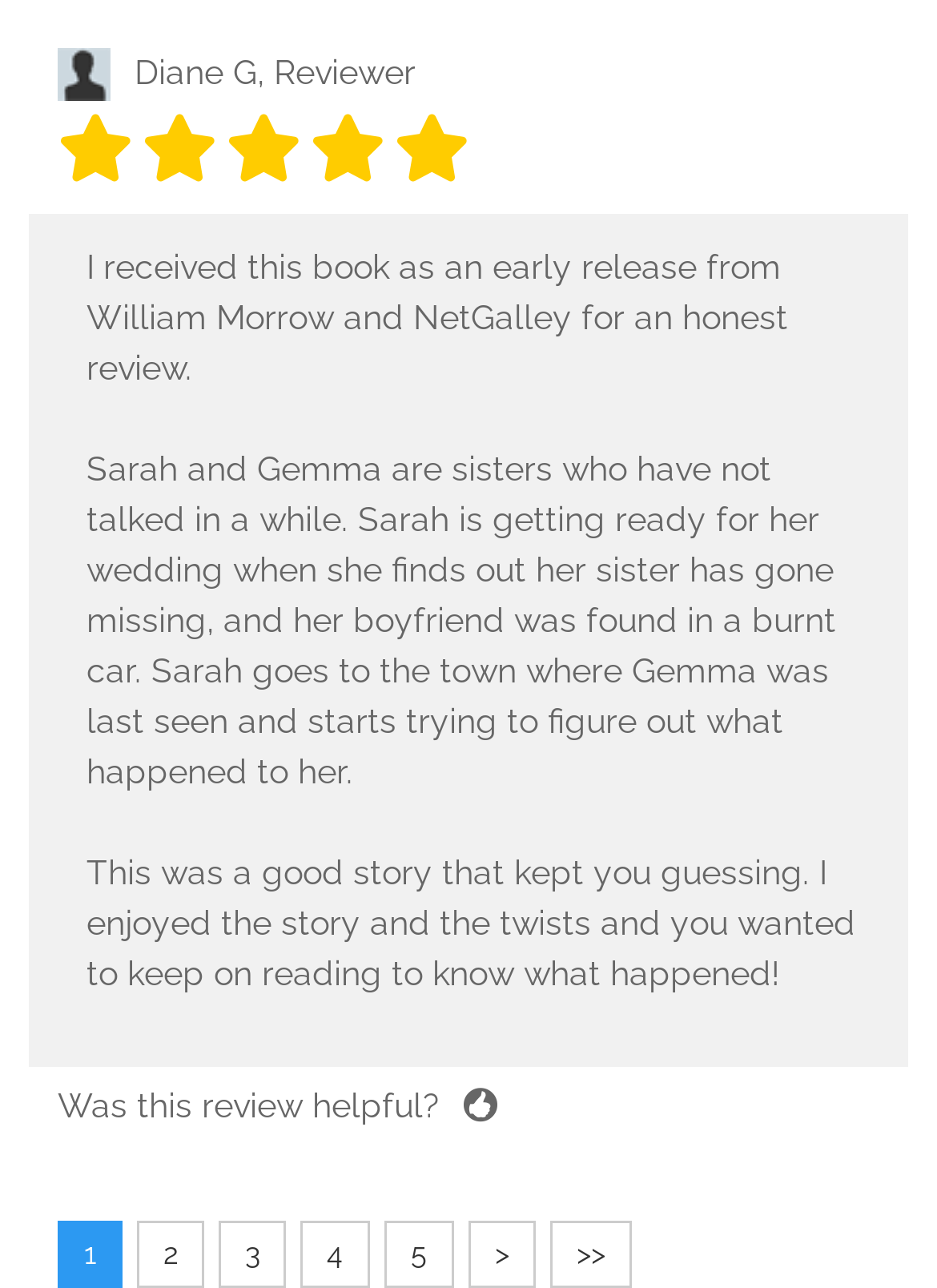Please specify the bounding box coordinates in the format (top-left x, top-left y, bottom-right x, bottom-right y), with values ranging from 0 to 1. Identify the bounding box for the UI component described as follows: parent_node: Was this review helpful?

[0.495, 0.844, 0.531, 0.874]